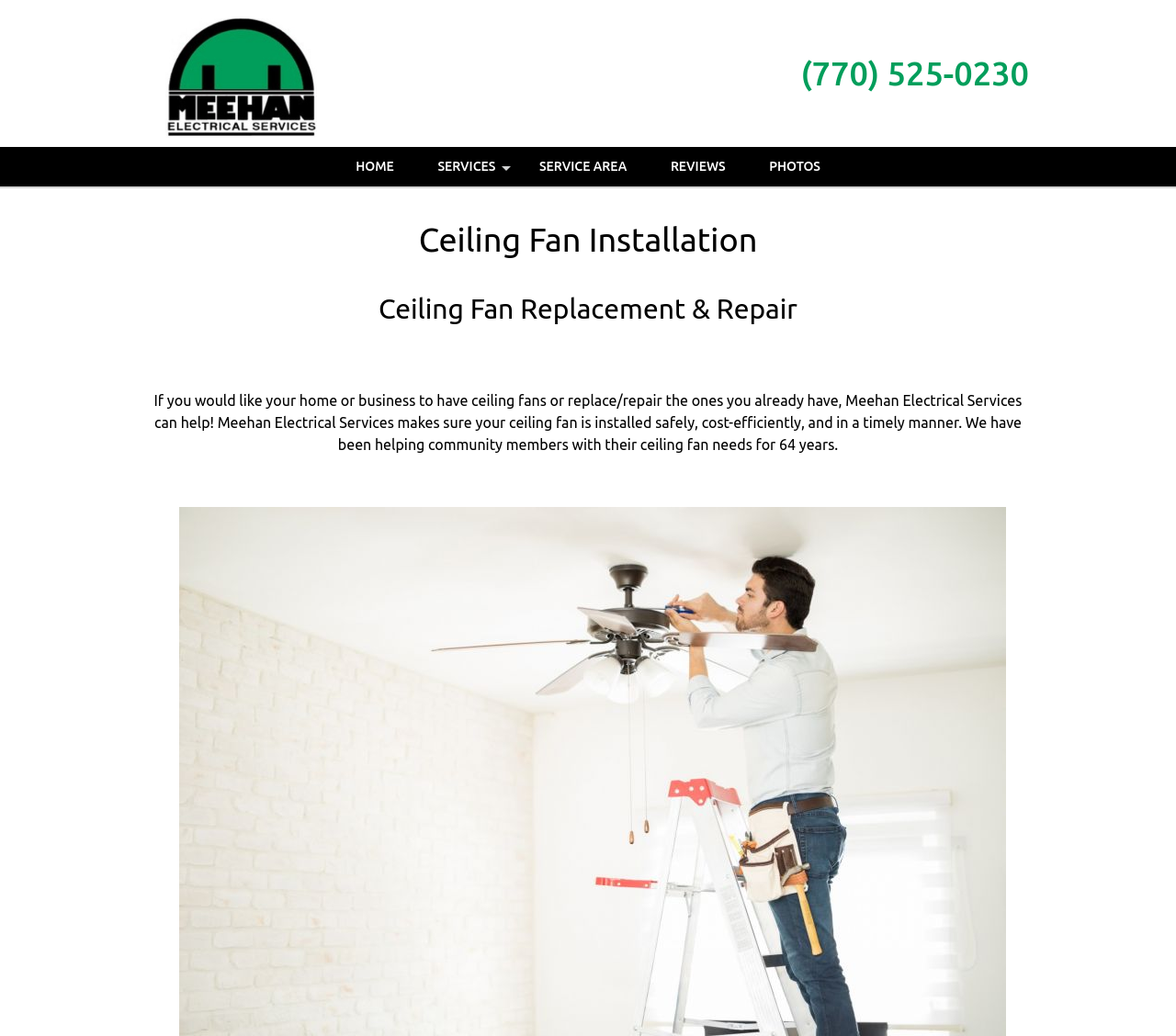Please determine the bounding box coordinates for the UI element described as: "Home".

[0.285, 0.142, 0.352, 0.18]